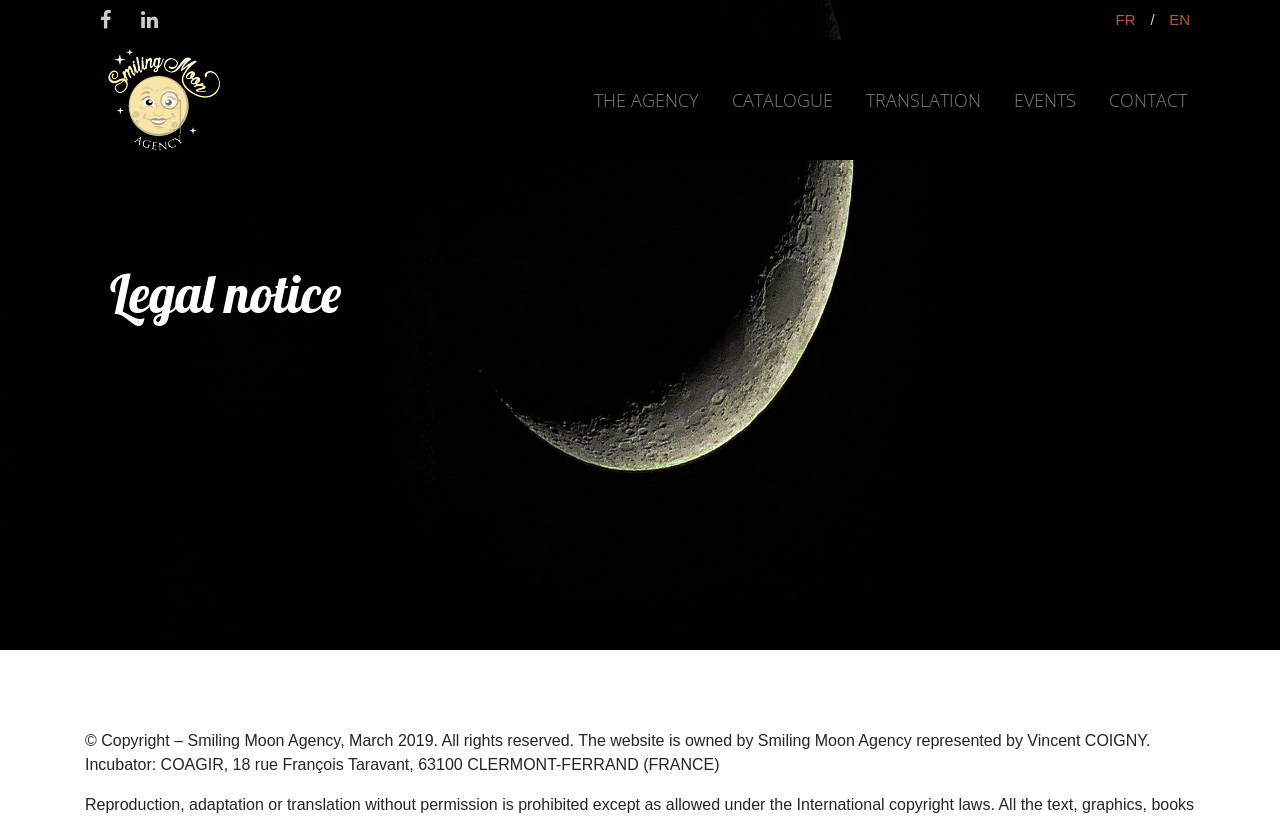Determine the bounding box coordinates of the clickable element necessary to fulfill the instruction: "Explore the catalogue". Provide the coordinates as four float numbers within the 0 to 1 range, i.e., [left, top, right, bottom].

[0.552, 0.096, 0.657, 0.148]